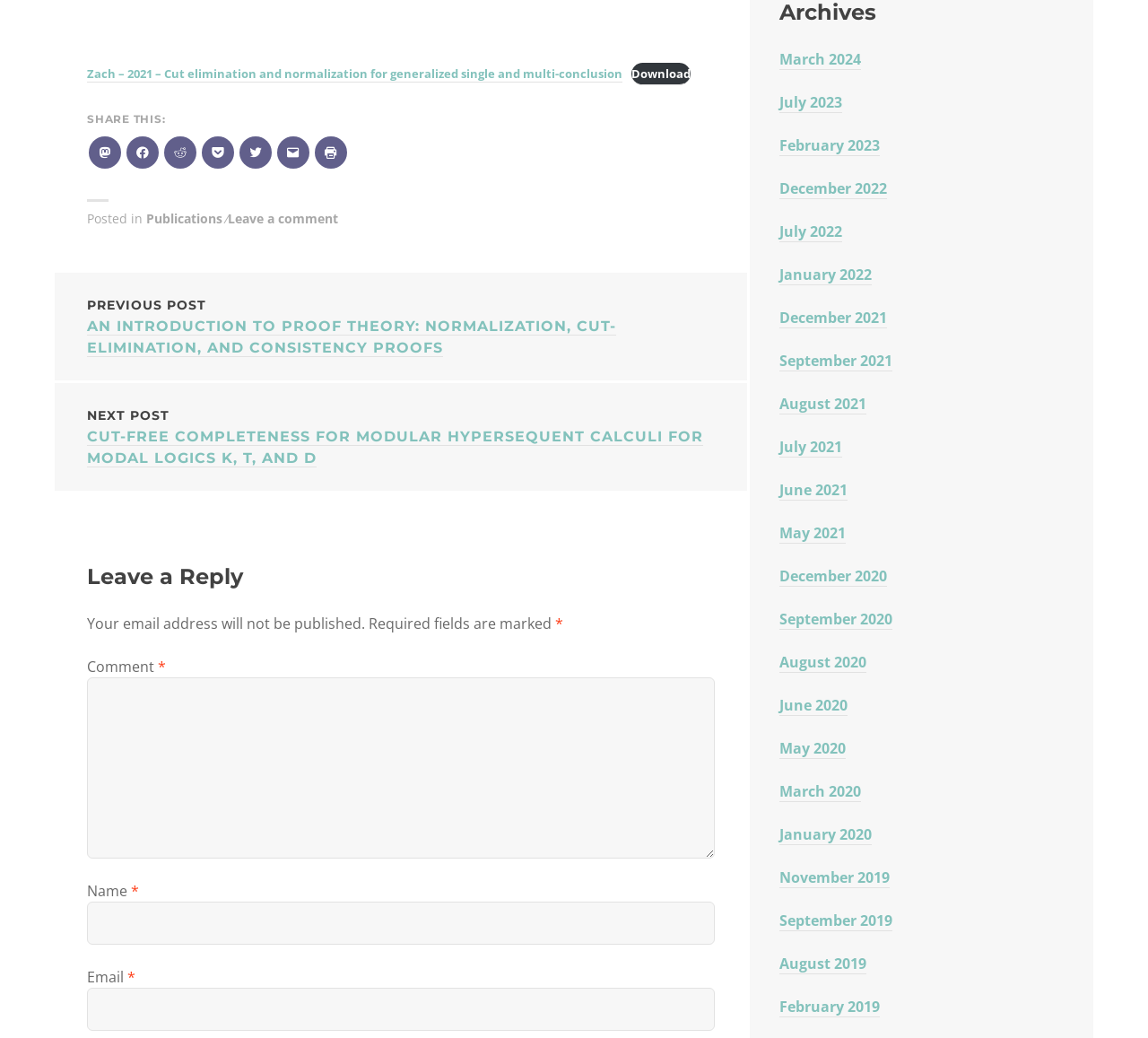Identify the bounding box coordinates of the section that should be clicked to achieve the task described: "Enter your name".

[0.076, 0.869, 0.623, 0.91]